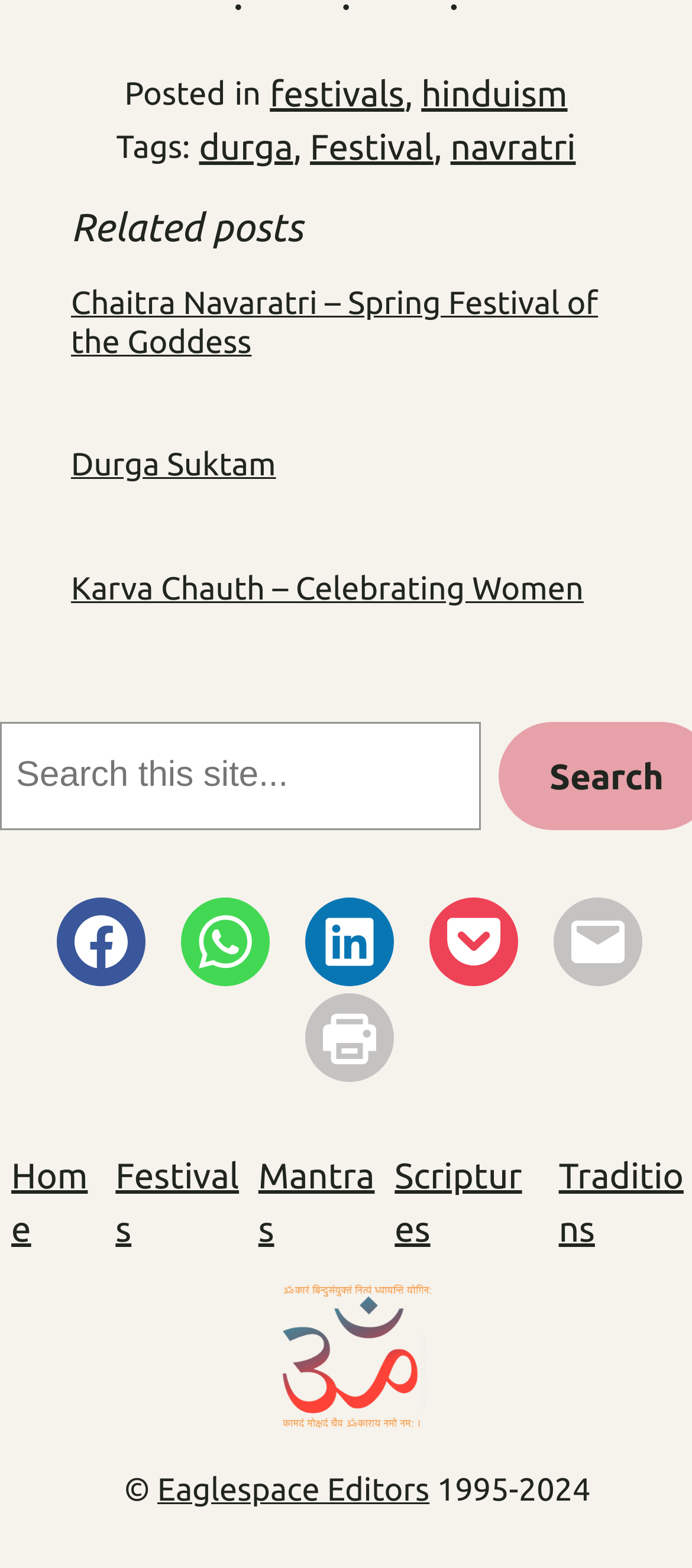Please determine the bounding box coordinates for the element that should be clicked to follow these instructions: "Go to Festivals page".

[0.167, 0.733, 0.348, 0.801]